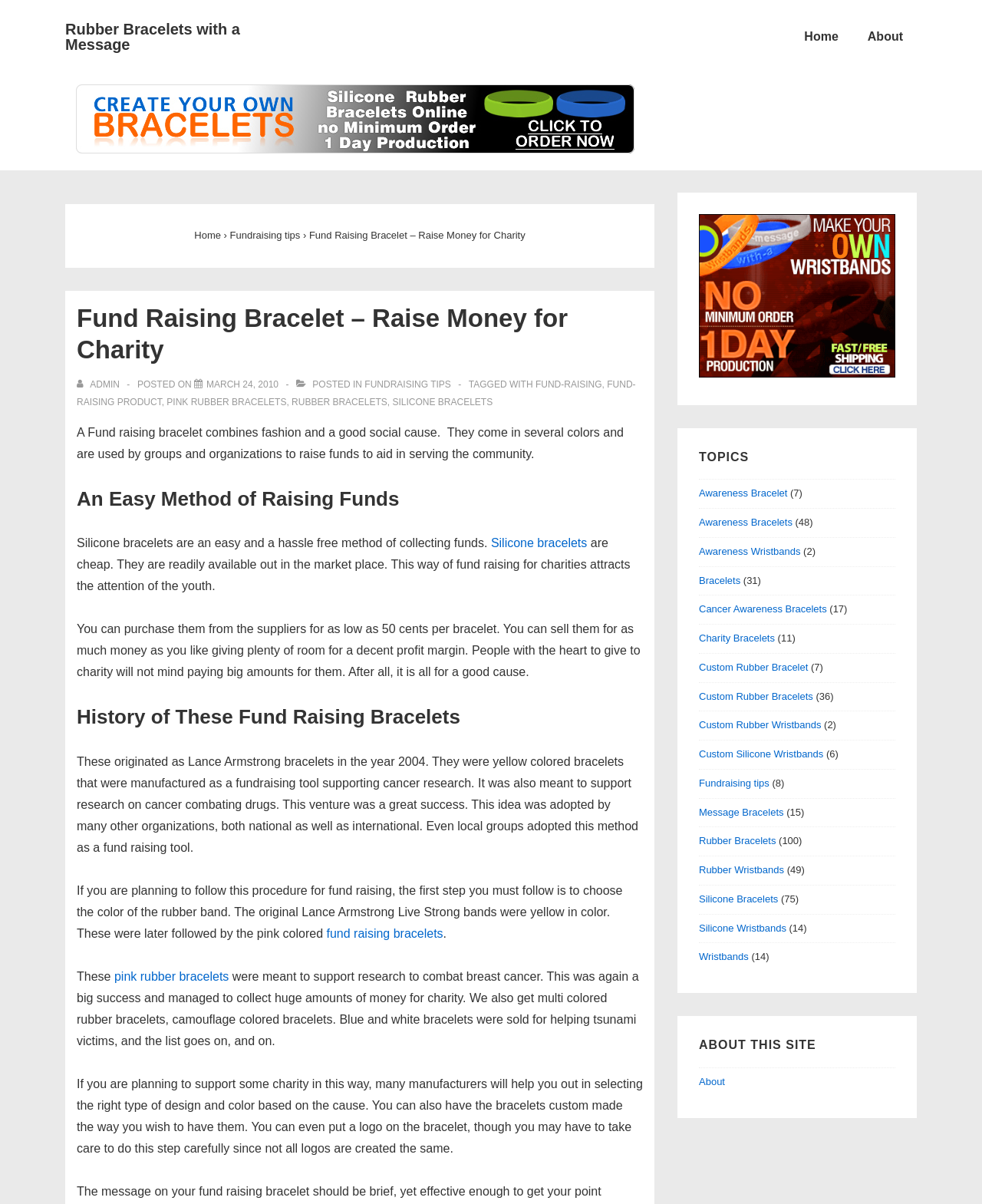What is the minimum price at which you can purchase silicone bracelets from suppliers?
Deliver a detailed and extensive answer to the question.

According to the webpage, you can purchase silicone bracelets from suppliers for as low as 50 cents per bracelet, which provides a decent profit margin when selling them for a higher price.